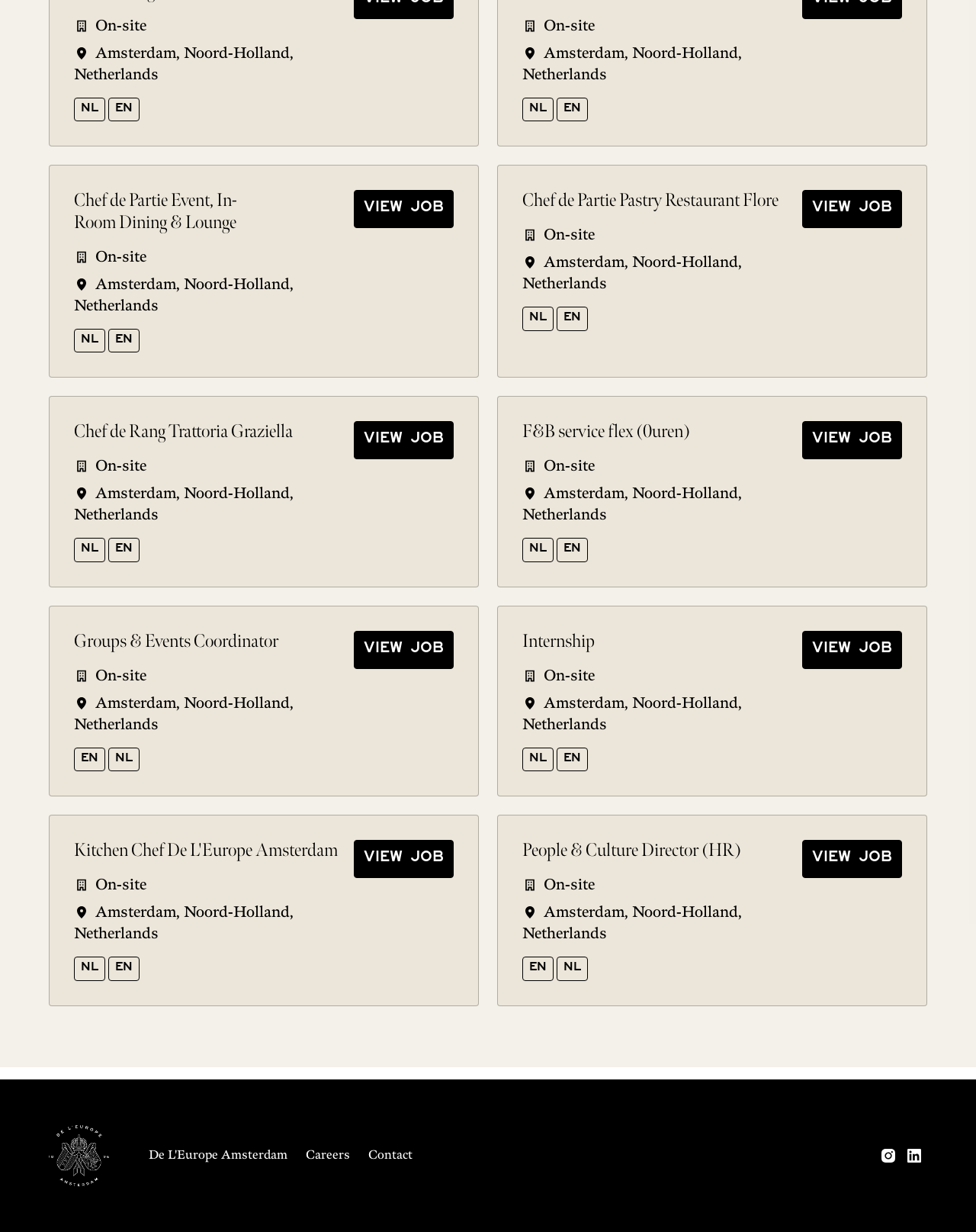Respond concisely with one word or phrase to the following query:
What is the type of job 'F&B service flex (0uren)'?

Flex job